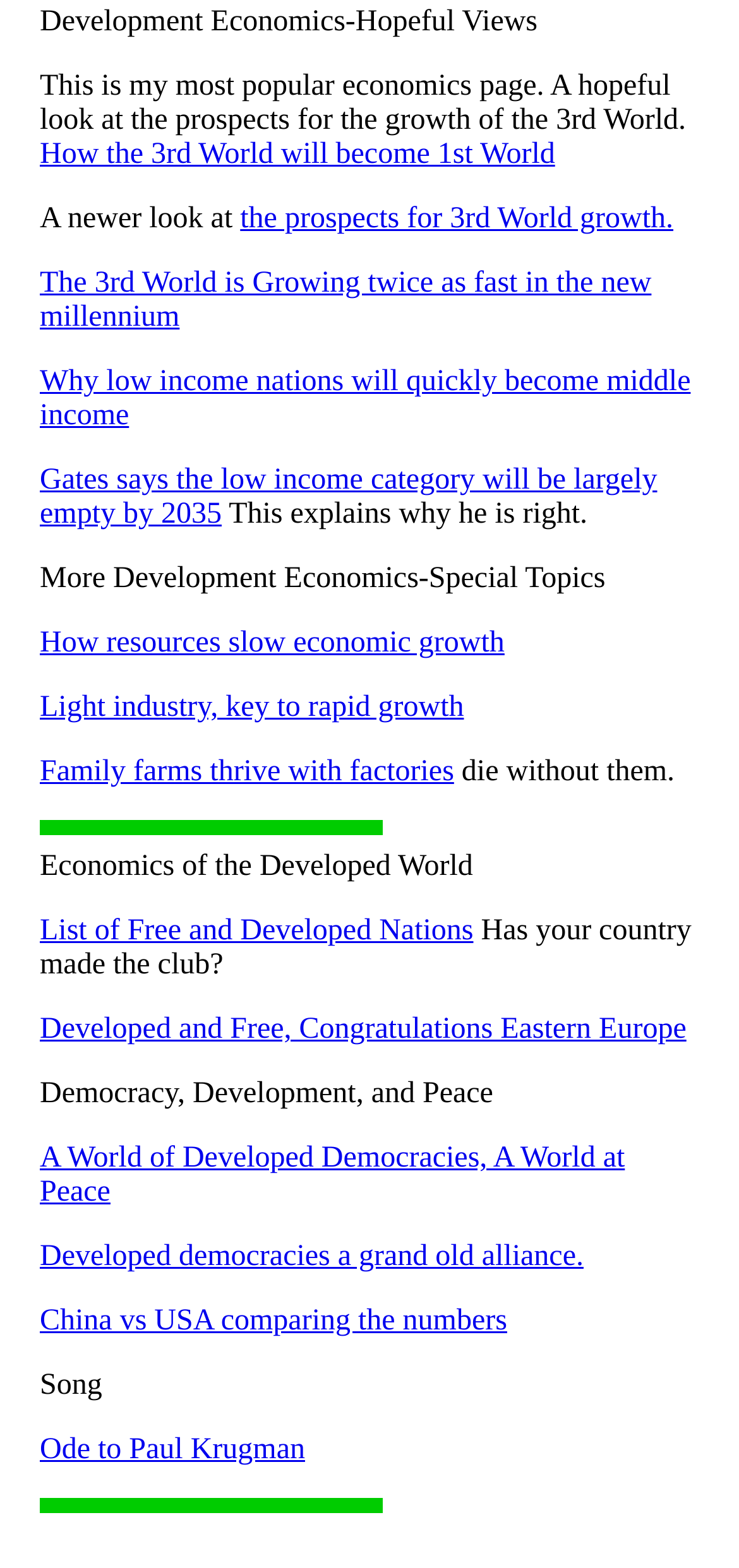Specify the bounding box coordinates of the region I need to click to perform the following instruction: "Visit 'List of Free and Developed Nations'". The coordinates must be four float numbers in the range of 0 to 1, i.e., [left, top, right, bottom].

[0.054, 0.584, 0.641, 0.604]